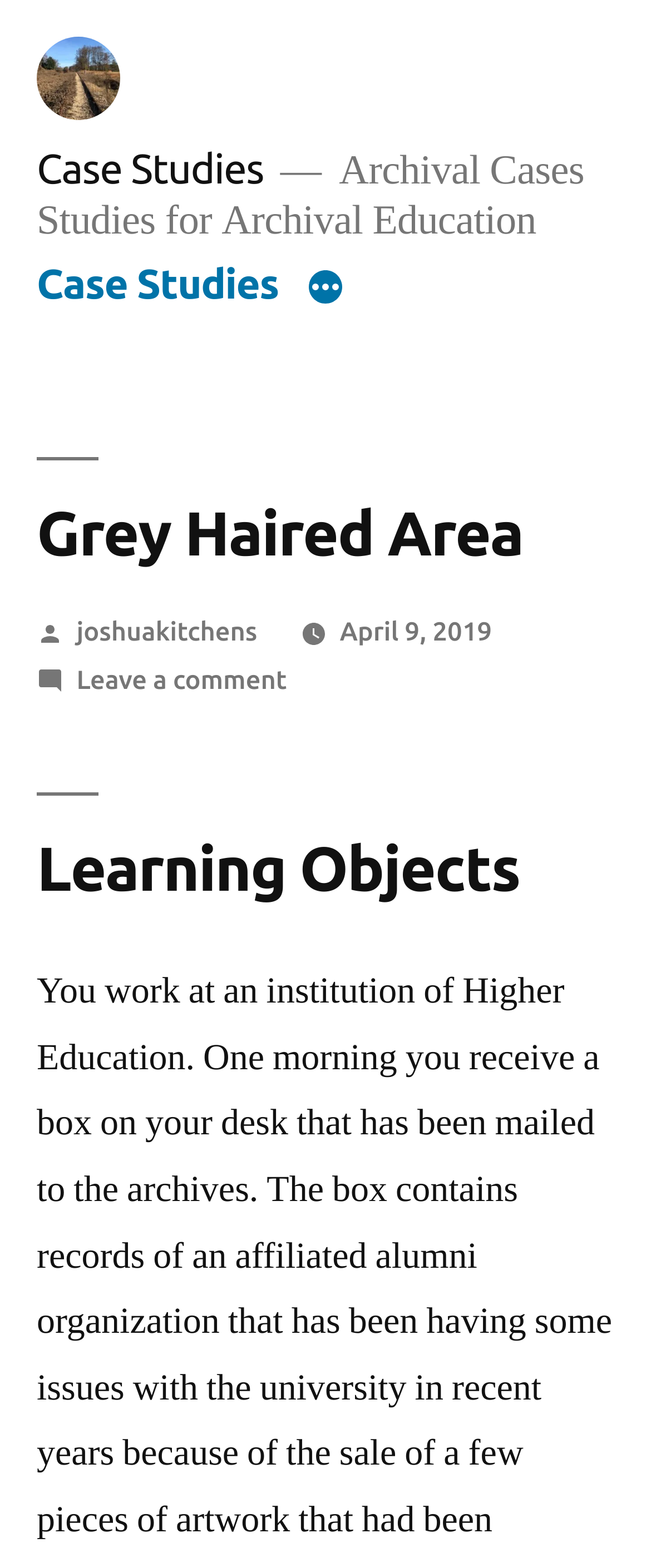What is the name of the current page?
Answer with a single word or phrase, using the screenshot for reference.

Grey Haired Area